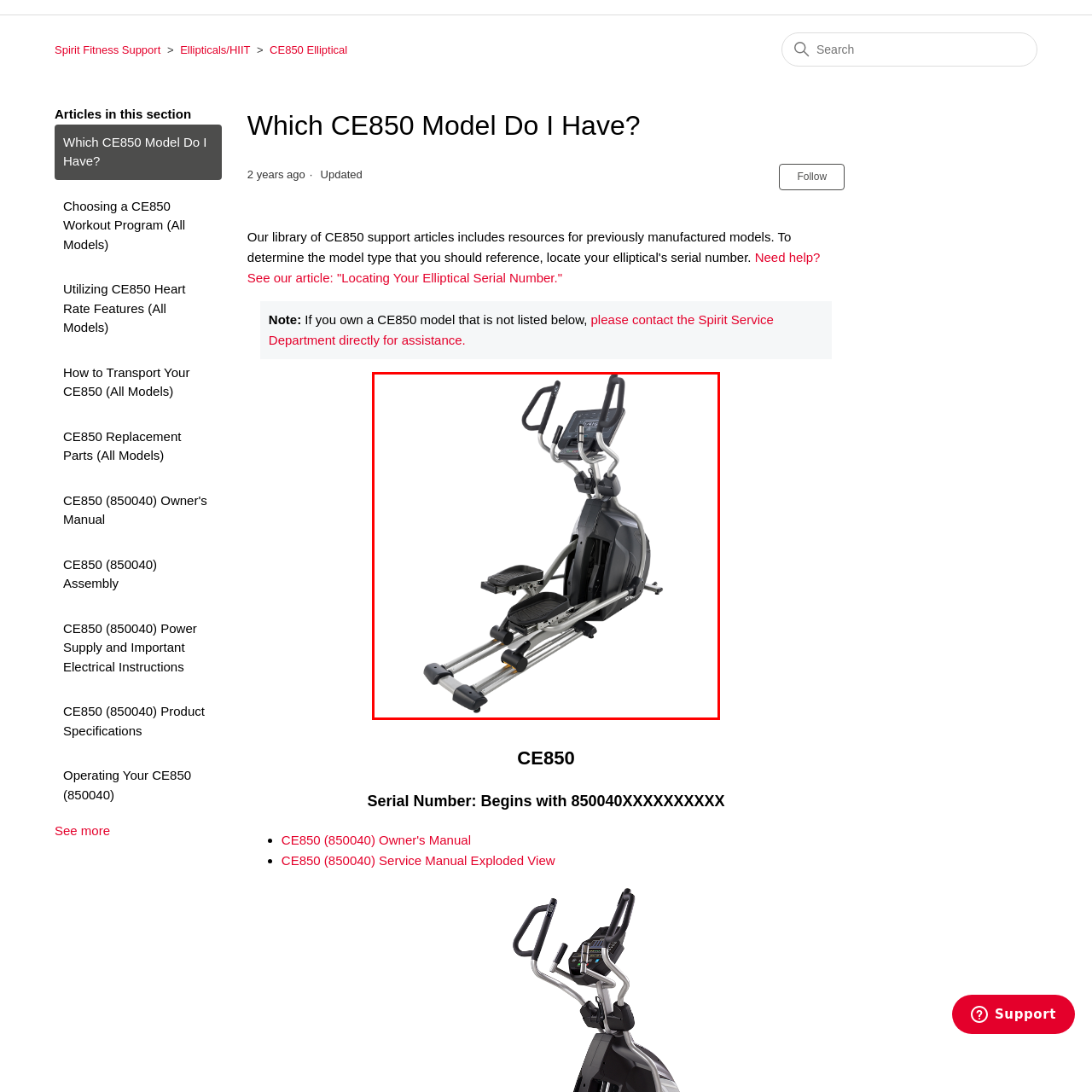Examine the image inside the red outline, What metrics are tracked on the digital display panel?
 Answer with a single word or phrase.

Time, distance, and calories burned